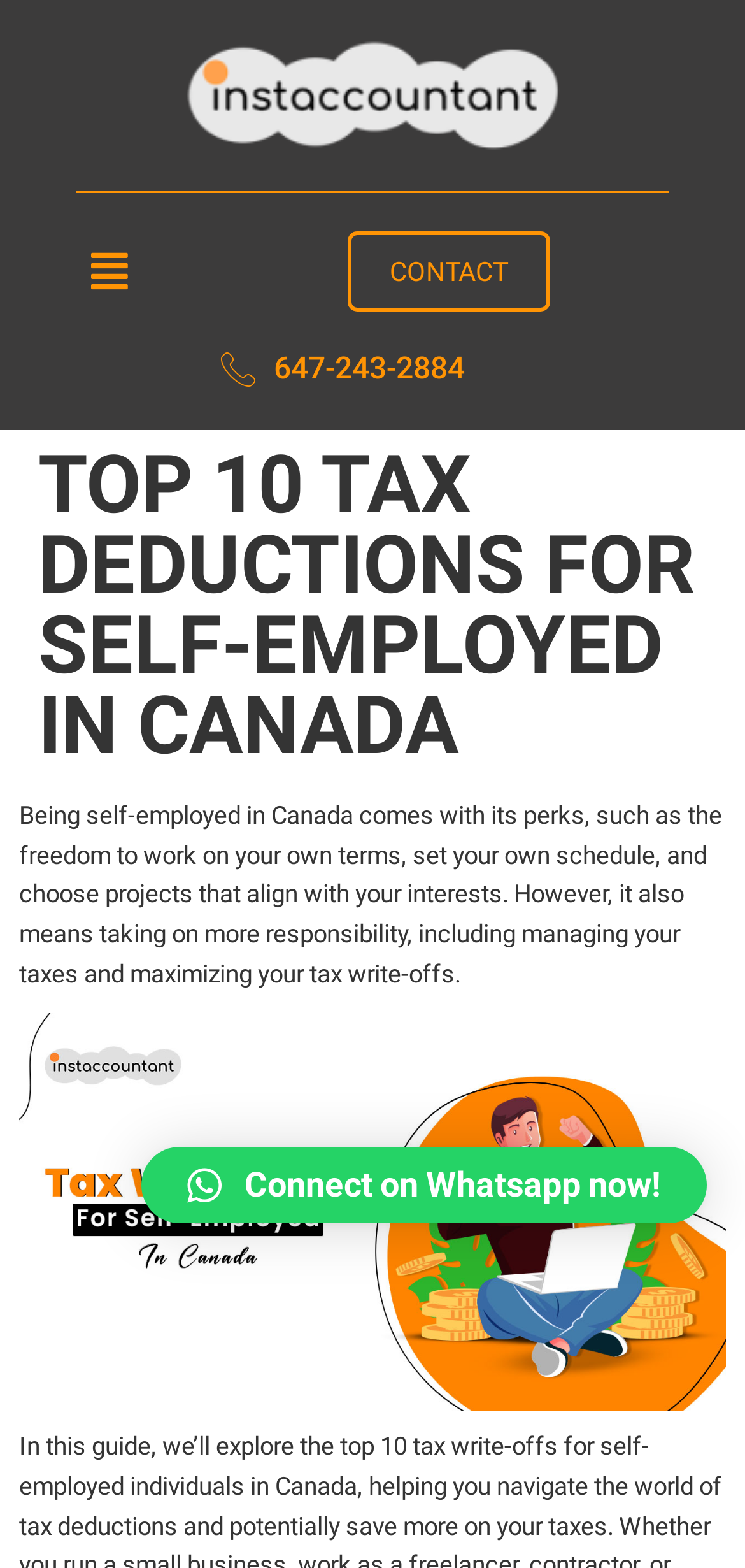What is the name of the company?
Using the image, provide a concise answer in one word or a short phrase.

Instaccountant